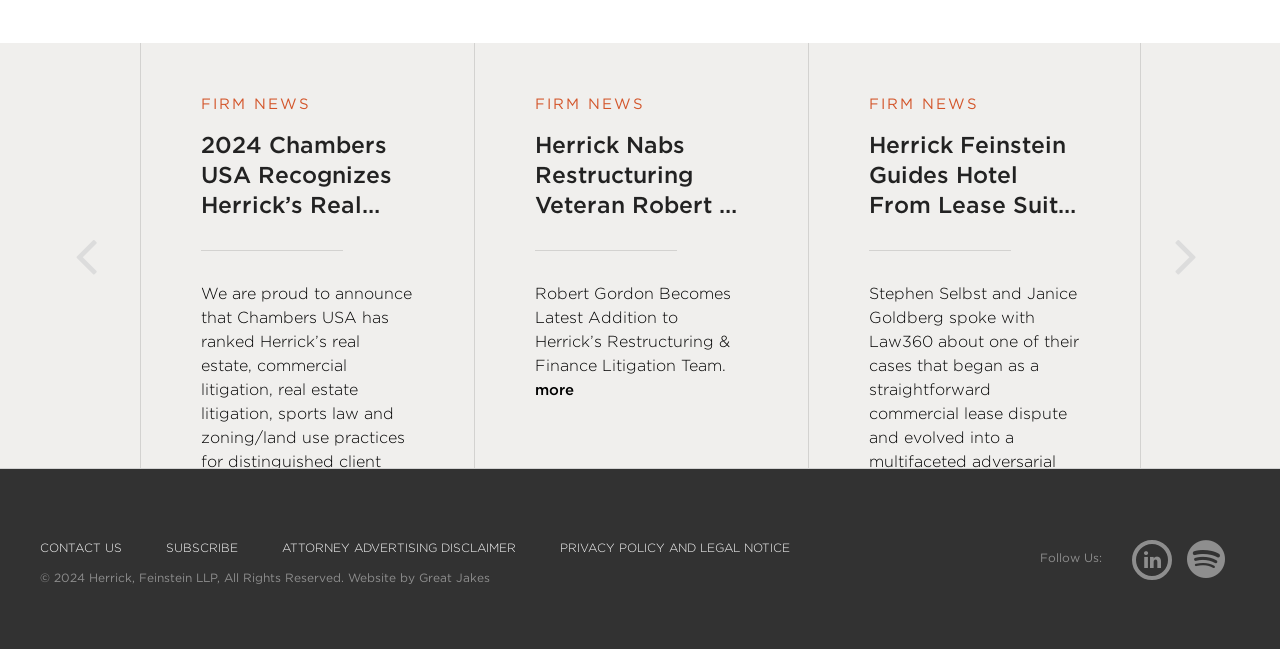Find the bounding box coordinates of the element I should click to carry out the following instruction: "Read about Herrick's Real Estate, Litigation, Restructuring and Sports Practices".

[0.157, 0.143, 0.323, 0.768]